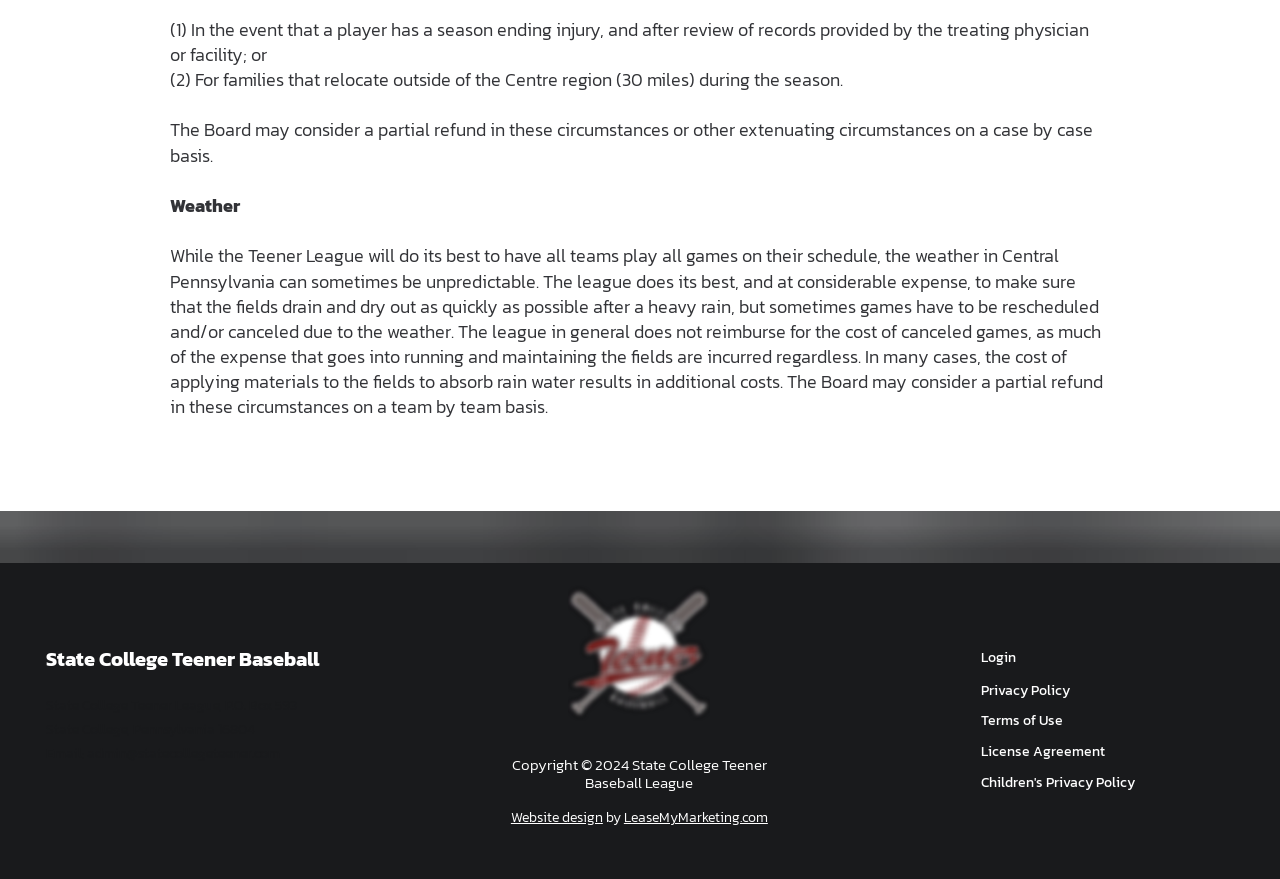Please examine the image and answer the question with a detailed explanation:
What is the name of the baseball league?

I found the answer by looking at the heading element with the text 'State College Teener Baseball' which is located at the top of the webpage, indicating that it is the main title of the webpage.